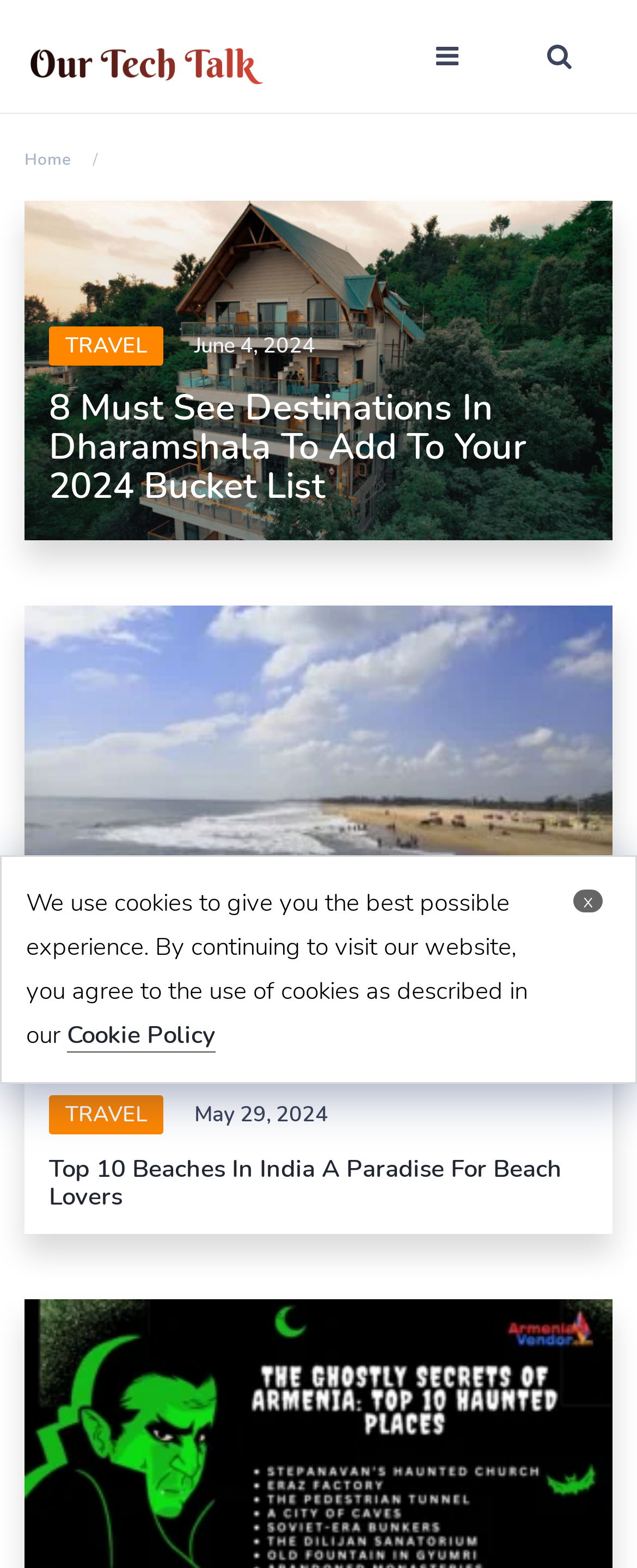Create a detailed narrative of the webpage’s visual and textual elements.

The webpage is about tech news and travel, with the title "Travel - Our Tech Talk" at the top left corner. Below the title, there are three buttons aligned horizontally, with a search icon, a bell icon, and another button. 

On the top left side, there is a link to the "Home" page. On the opposite side, at the top right corner, there is a close button with an "x" symbol.

In the middle of the page, there is a notification about cookies, stating that the website uses cookies to provide the best experience, and a link to the "Cookie Policy" is provided.

Below the notification, there are three articles or news sections. The first article is about "8 Must See Destinations in Dharamshala to Add to Your 2024 Bucket List", with an image and a link to the article. The article is dated June 4, 2024. 

The second article is about "Top 10 Beaches in India A Paradise for Beach Lovers", also with an image and a link to the article. This article is dated May 29, 2024. Both articles have a "TRAVEL" category label above them.

The overall structure of the webpage is organized, with clear headings and concise text, and images are used to illustrate the articles.